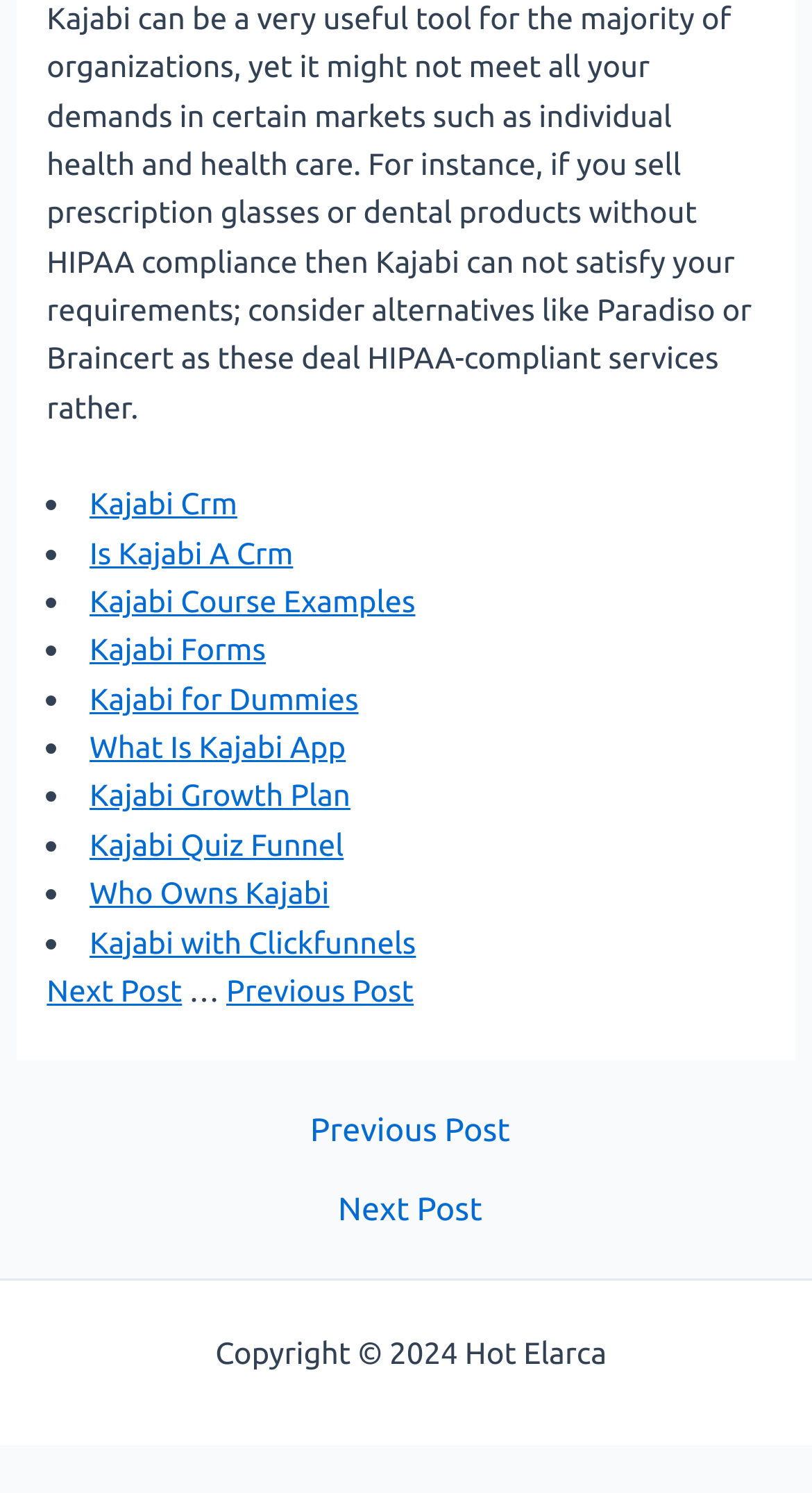Please determine the bounding box coordinates of the area that needs to be clicked to complete this task: 'Click on Kajabi Crm'. The coordinates must be four float numbers between 0 and 1, formatted as [left, top, right, bottom].

[0.11, 0.326, 0.292, 0.349]